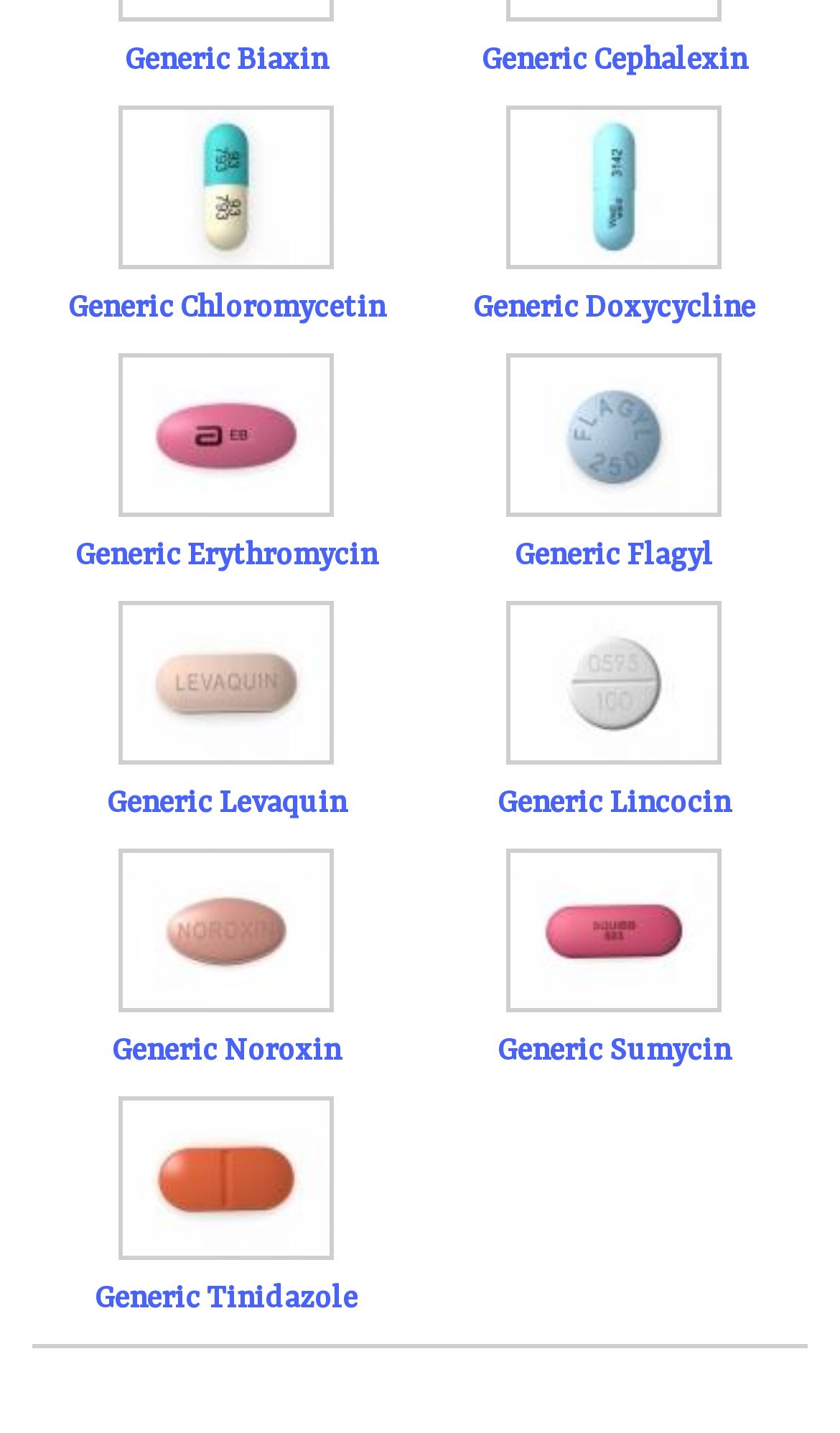Please determine the bounding box coordinates of the element to click in order to execute the following instruction: "click Generic Doxycycline". The coordinates should be four float numbers between 0 and 1, specified as [left, top, right, bottom].

[0.563, 0.203, 0.899, 0.227]